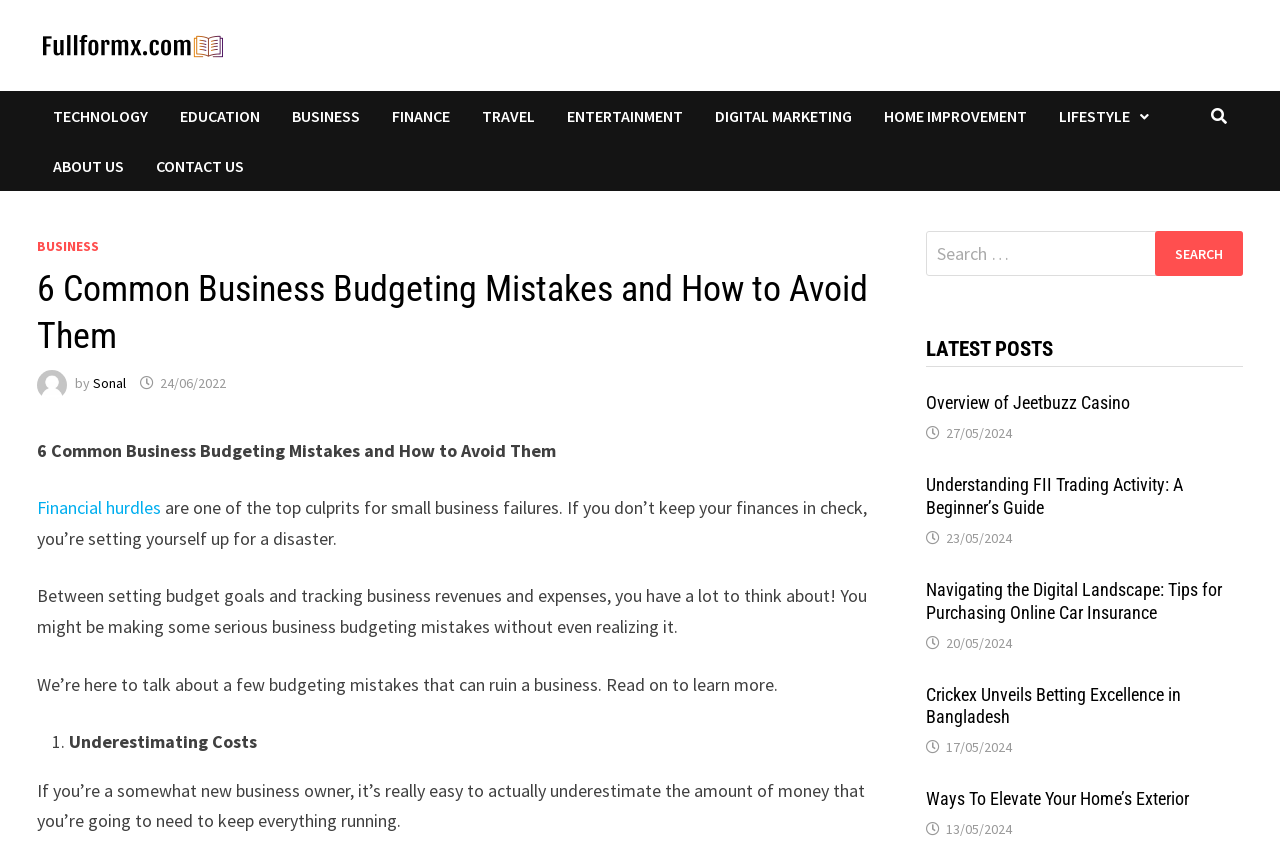Indicate the bounding box coordinates of the element that needs to be clicked to satisfy the following instruction: "Click on the 'BUSINESS' link". The coordinates should be four float numbers between 0 and 1, i.e., [left, top, right, bottom].

[0.215, 0.107, 0.293, 0.166]